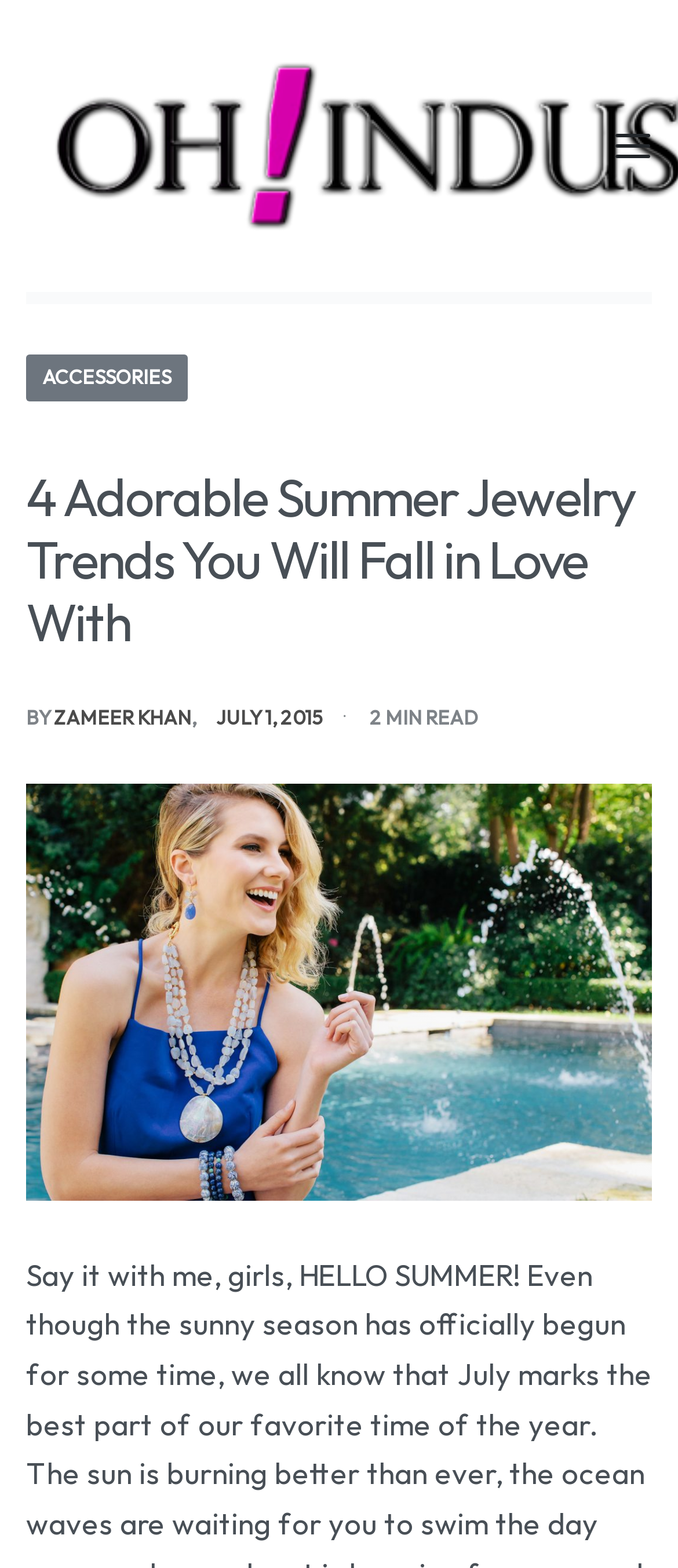When was the article published? Observe the screenshot and provide a one-word or short phrase answer.

JULY 1, 2015